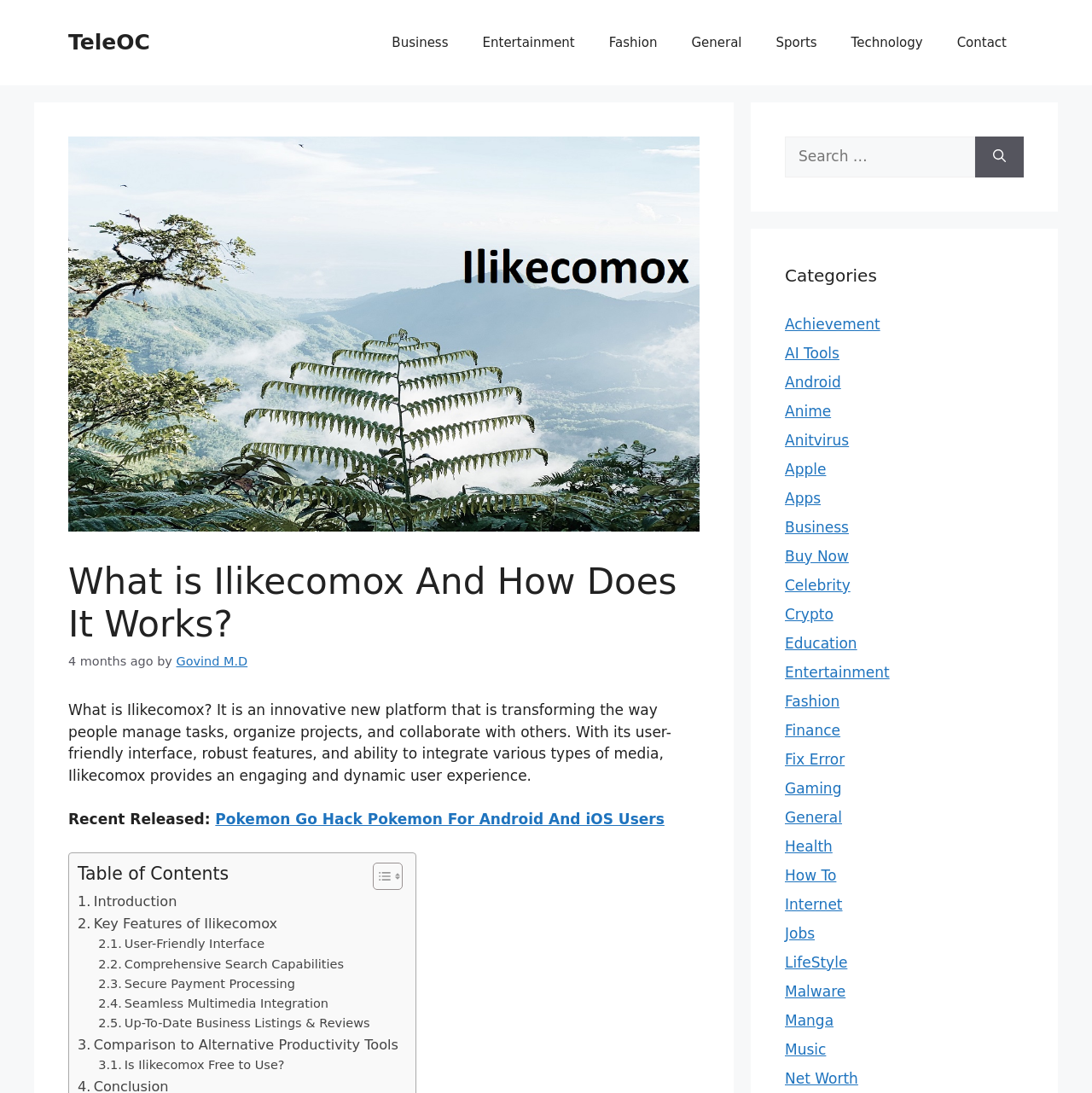What is the category of the article 'Pokemon Go Hack Pokemon For Android And iOS Users'?
Could you give a comprehensive explanation in response to this question?

The article 'Pokemon Go Hack Pokemon For Android And iOS Users' is listed under the 'Recent Released' section, and based on the title, it appears to be related to gaming, specifically Pokemon Go.